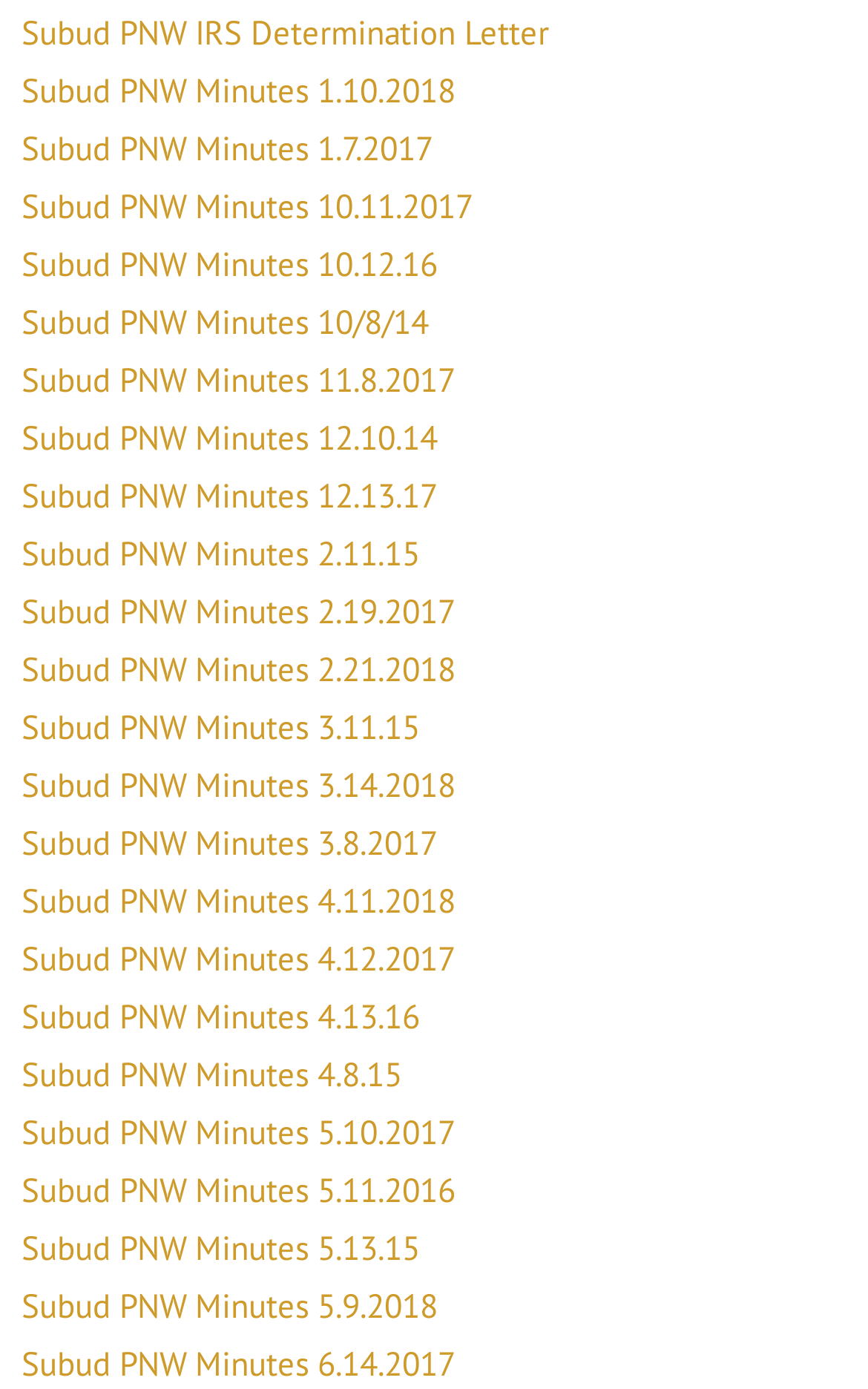Identify the bounding box coordinates for the region of the element that should be clicked to carry out the instruction: "view Subud PNW IRS Determination Letter". The bounding box coordinates should be four float numbers between 0 and 1, i.e., [left, top, right, bottom].

[0.025, 0.008, 0.633, 0.039]